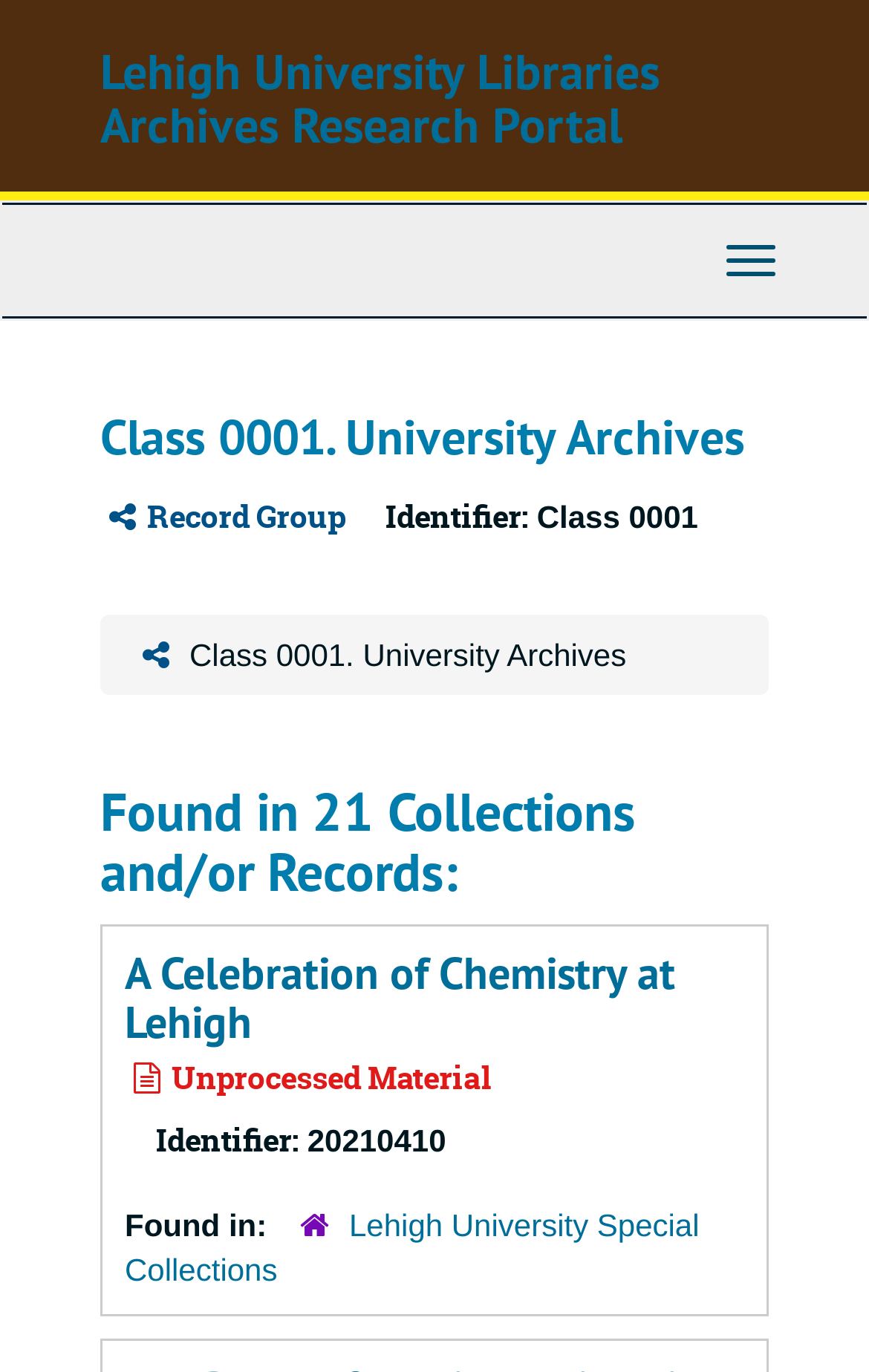Please provide the bounding box coordinates in the format (top-left x, top-left y, bottom-right x, bottom-right y). Remember, all values are floating point numbers between 0 and 1. What is the bounding box coordinate of the region described as: Lehigh University Special Collections

[0.144, 0.88, 0.805, 0.938]